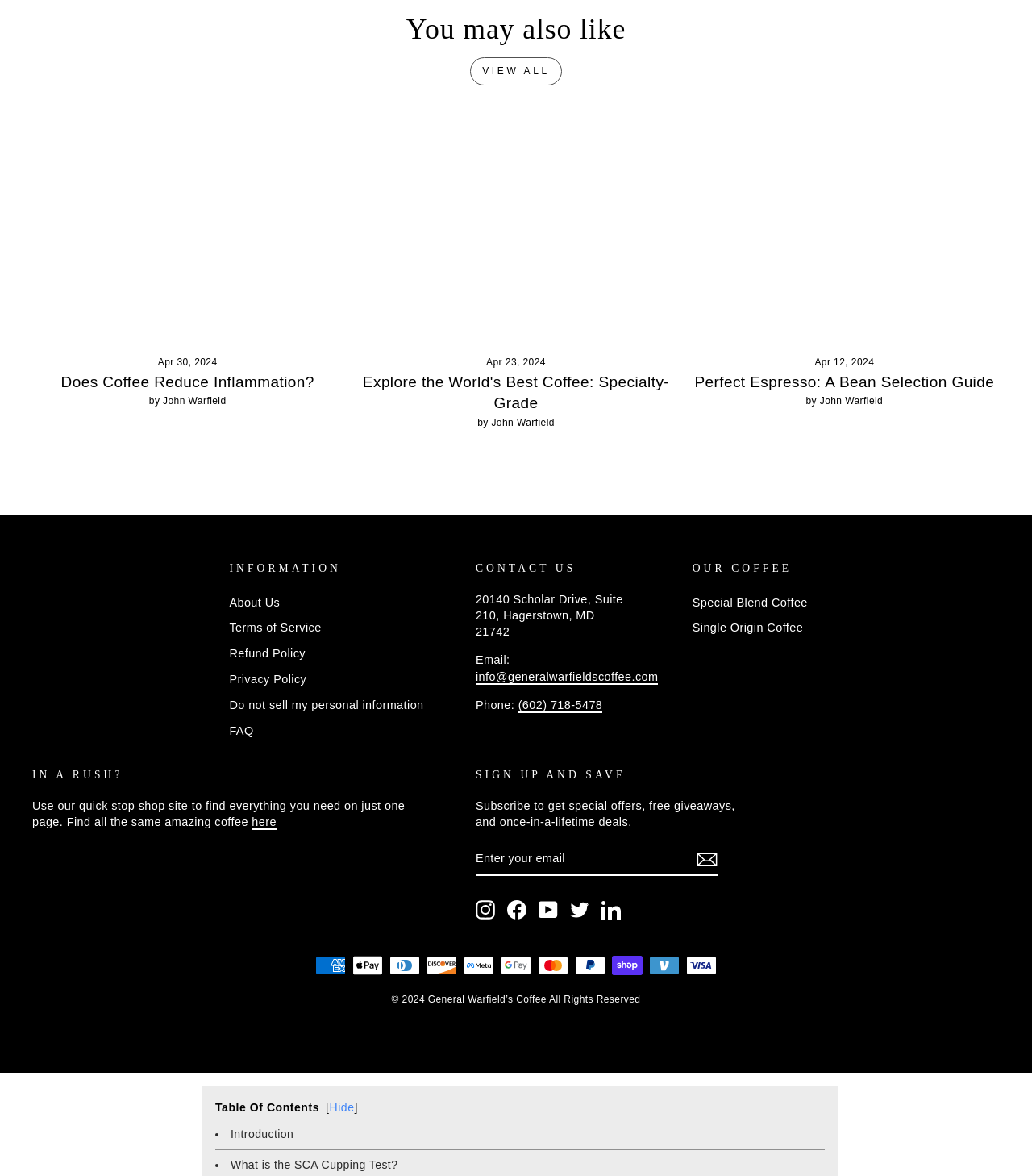What is the address of General Warfield’s Coffee?
Using the visual information, respond with a single word or phrase.

20140 Scholar Drive, Suite 210, Hagerstown, MD 21742